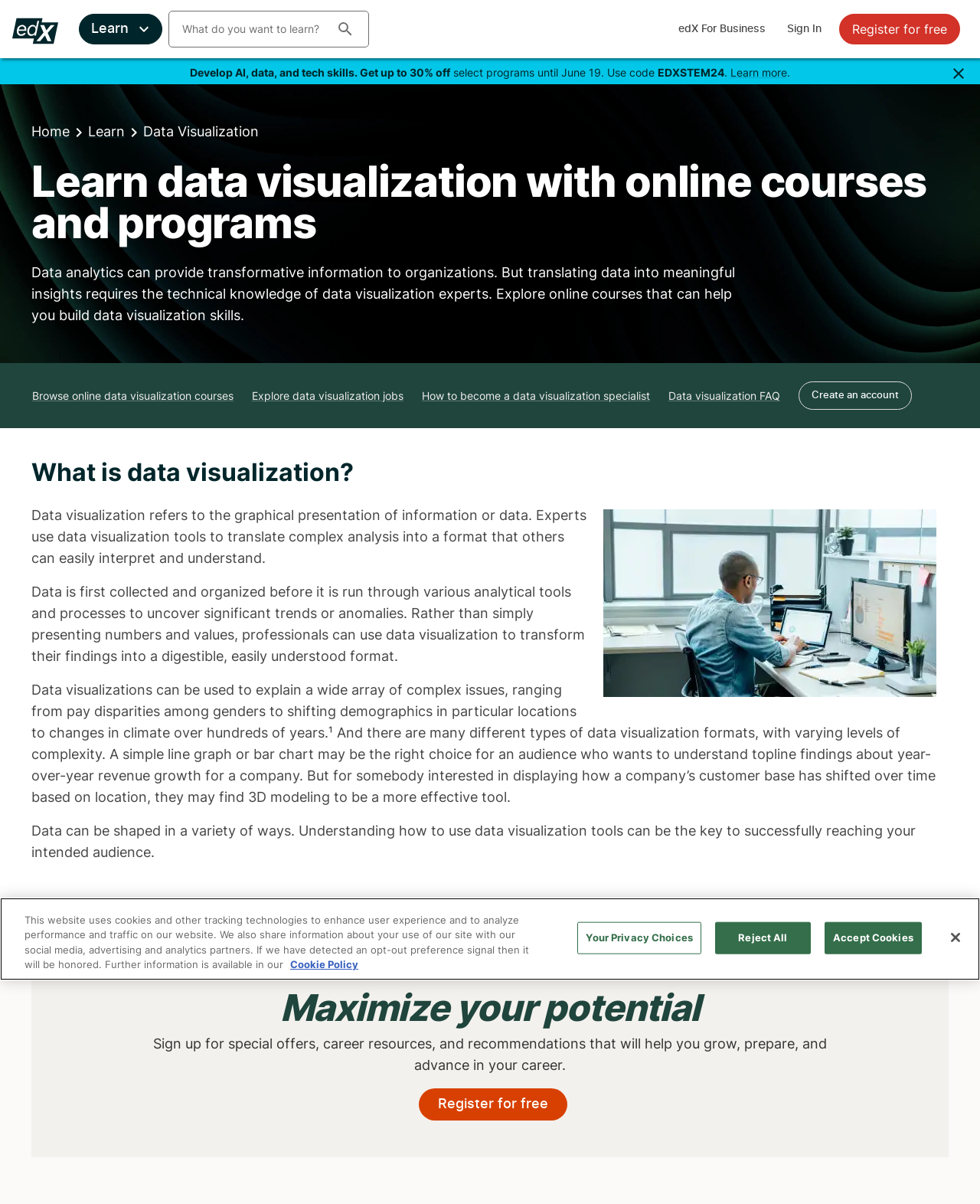Please mark the clickable region by giving the bounding box coordinates needed to complete this instruction: "Read the blog post about DFL case studies and FAQs".

None